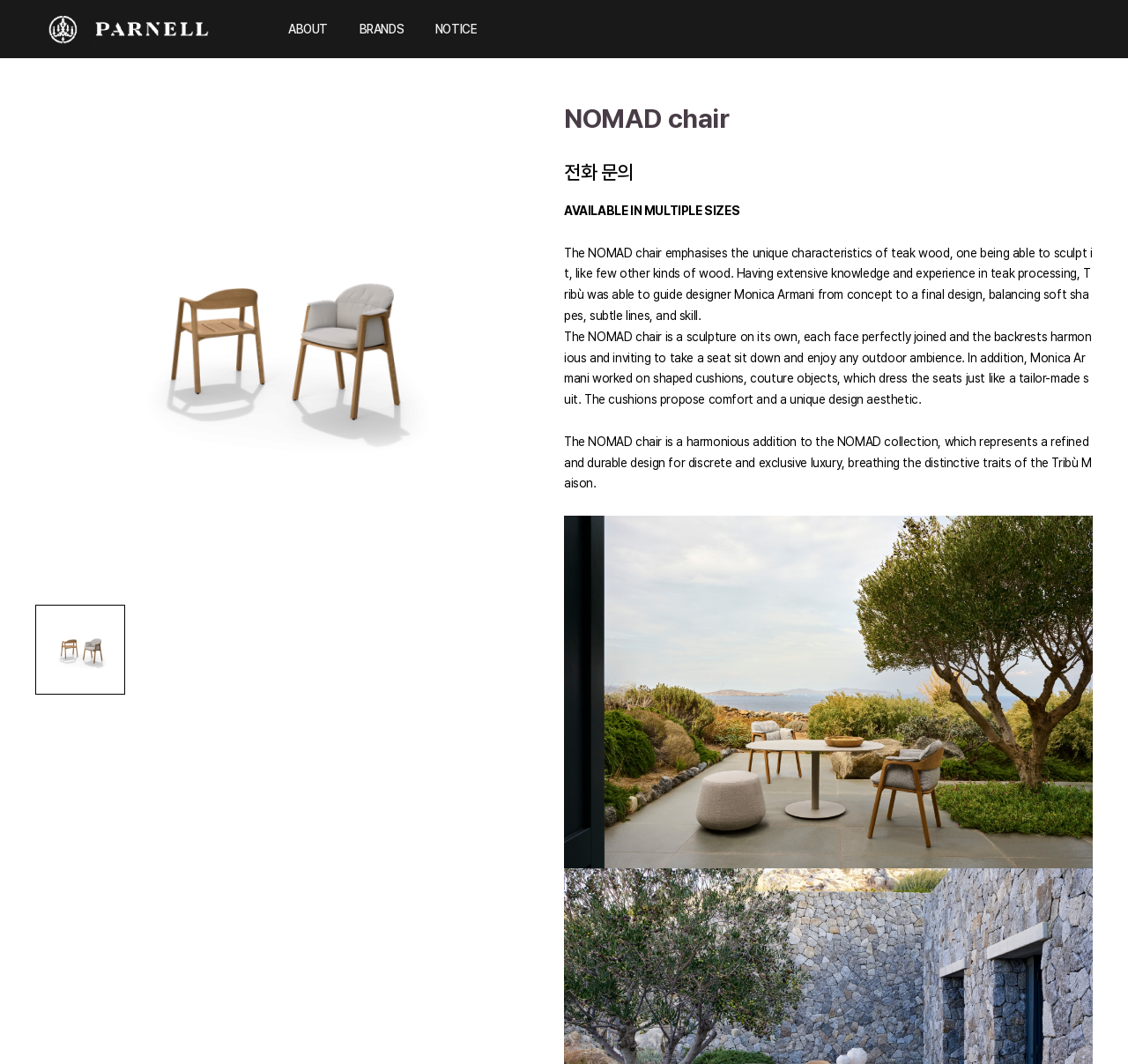What is the designer of the NOMAD chair?
Look at the image and provide a short answer using one word or a phrase.

Monica Armani